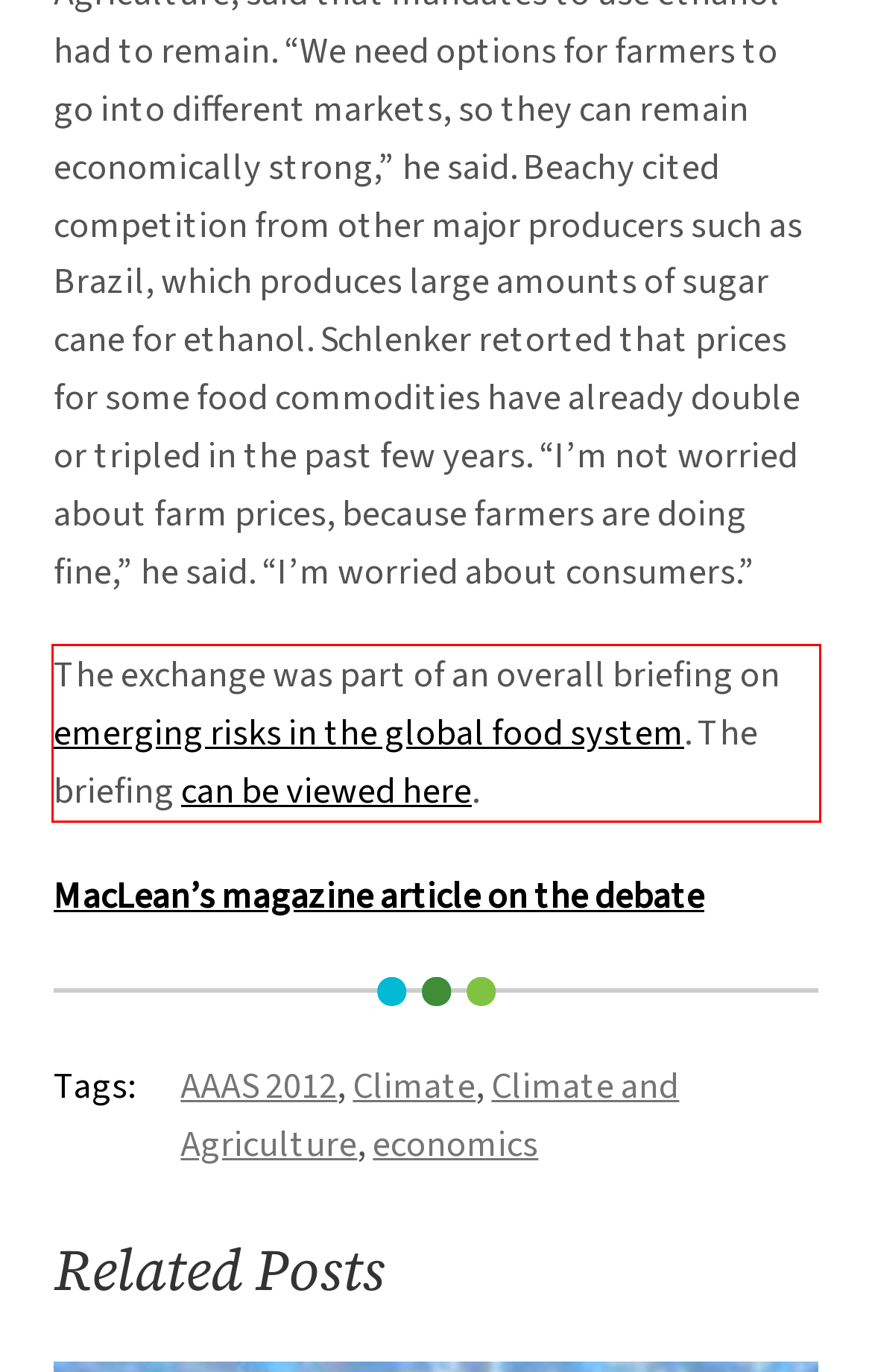Please take the screenshot of the webpage, find the red bounding box, and generate the text content that is within this red bounding box.

The exchange was part of an overall briefing on emerging risks in the global food system. The briefing can be viewed here.